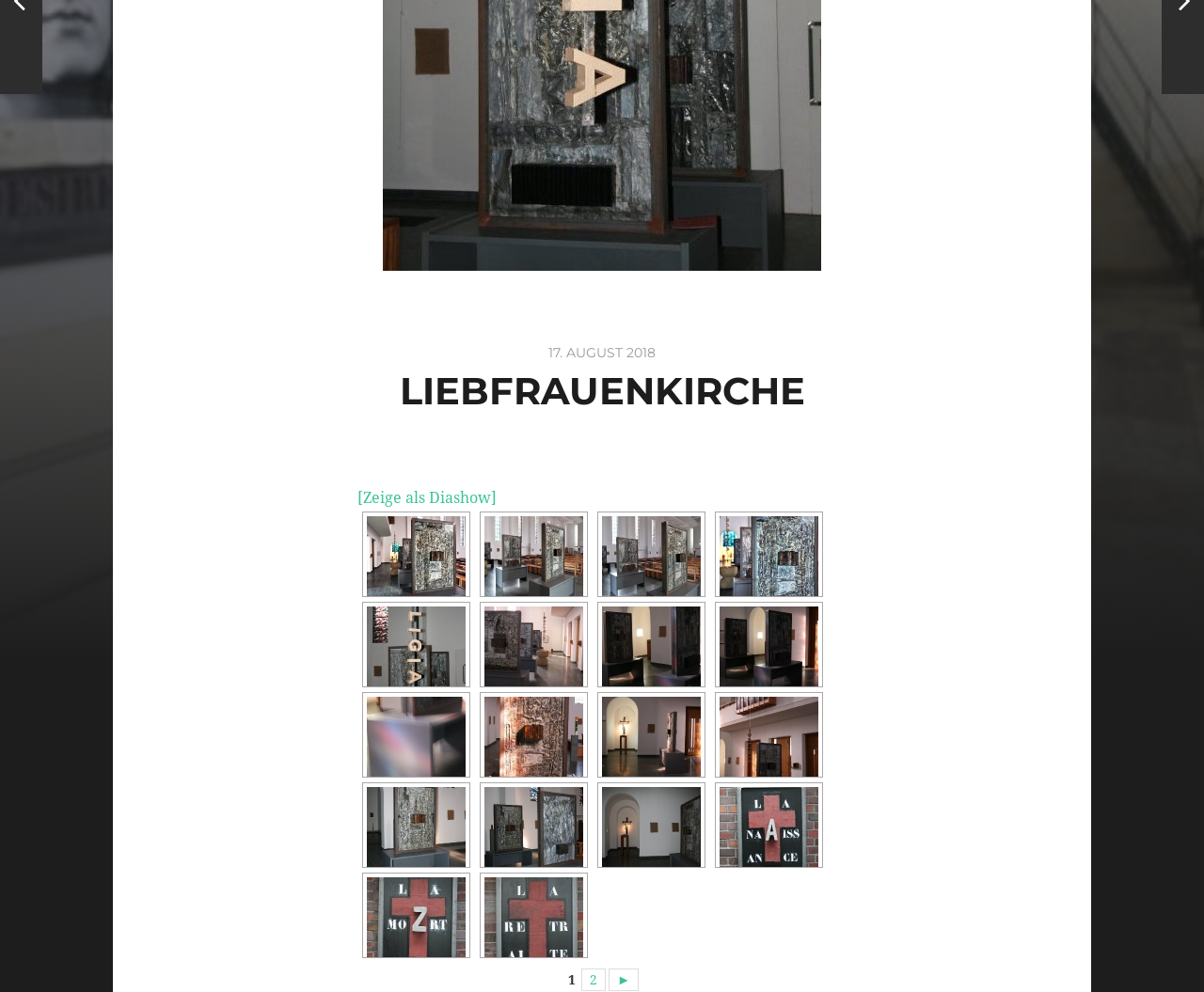For the following element description, predict the bounding box coordinates in the format (top-left x, top-left y, bottom-right x, bottom-right y). All values should be floating point numbers between 0 and 1. Description: alt="img_0770" title="img_0770"

[0.5, 0.702, 0.582, 0.783]